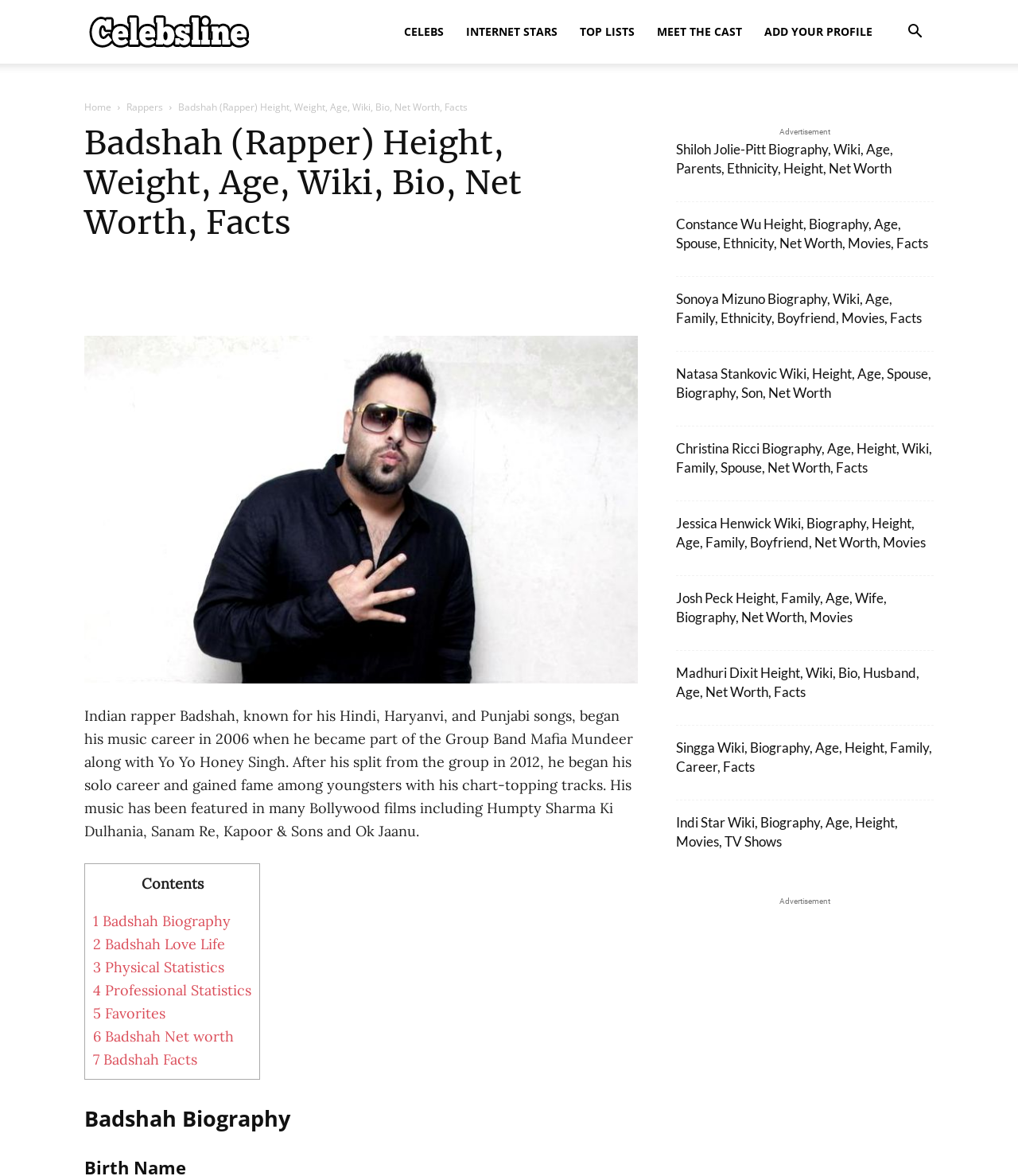Find the main header of the webpage and produce its text content.

Badshah (Rapper) Height, Weight, Age, Wiki, Bio, Net Worth, Facts